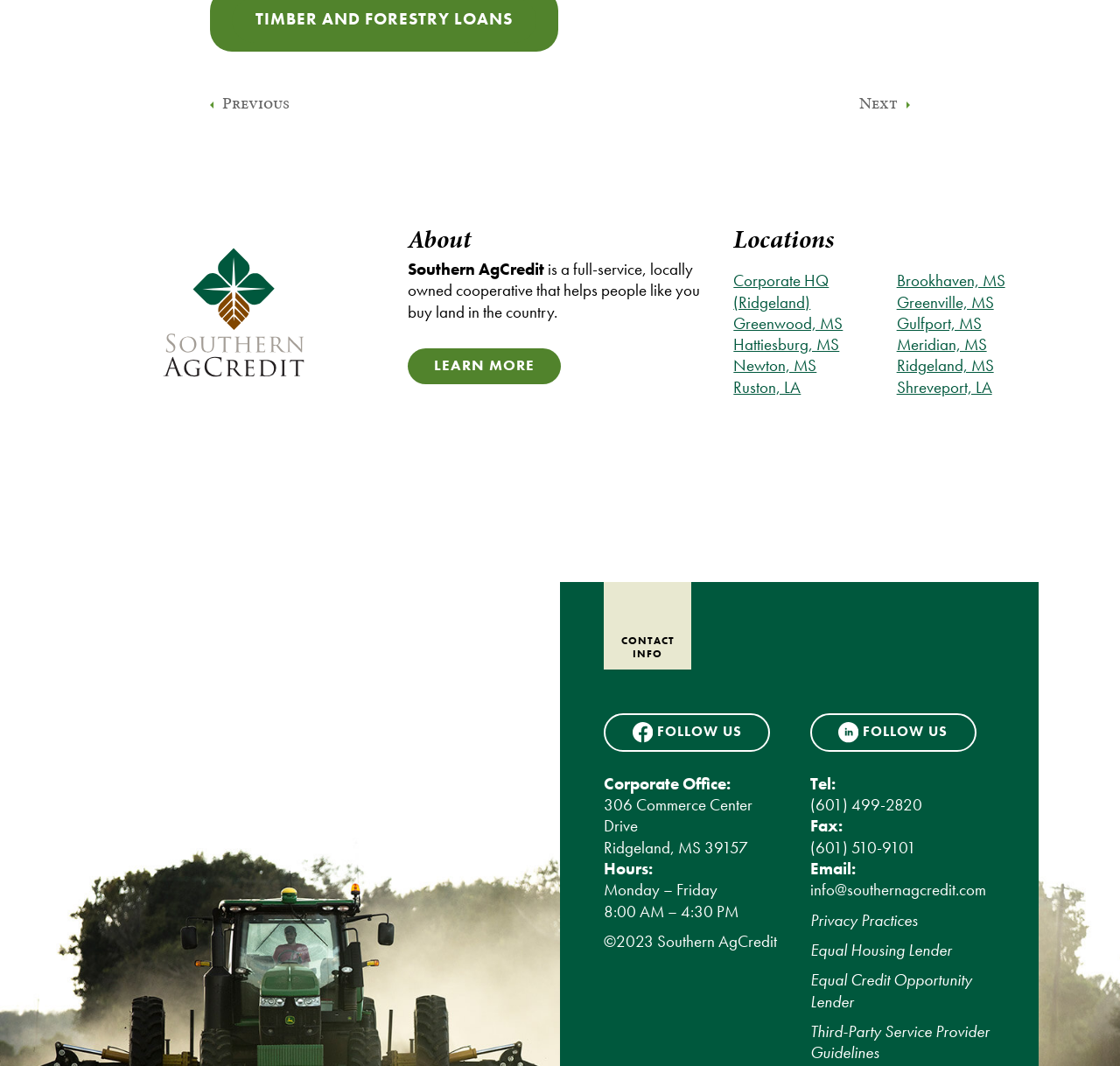Bounding box coordinates are specified in the format (top-left x, top-left y, bottom-right x, bottom-right y). All values are floating point numbers bounded between 0 and 1. Please provide the bounding box coordinate of the region this sentence describes: Third-Party Service Provider Guidelines

[0.723, 0.957, 0.883, 0.998]